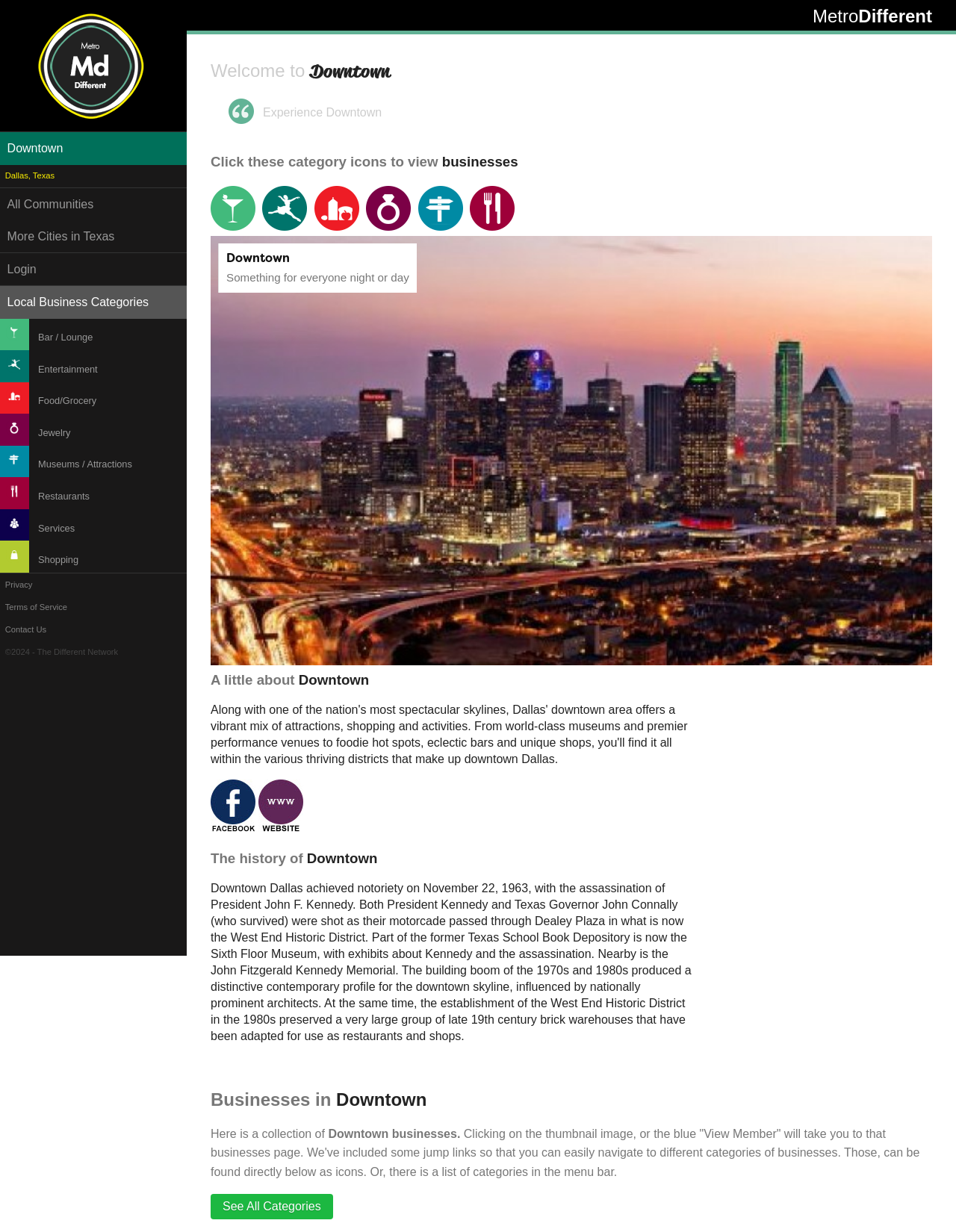What is the name of the city in the webpage?
Respond to the question with a well-detailed and thorough answer.

The webpage has a heading 'Welcome to Downtown' and a link 'Dallas, Texas' at the top, which suggests that the city being referred to is Dallas.